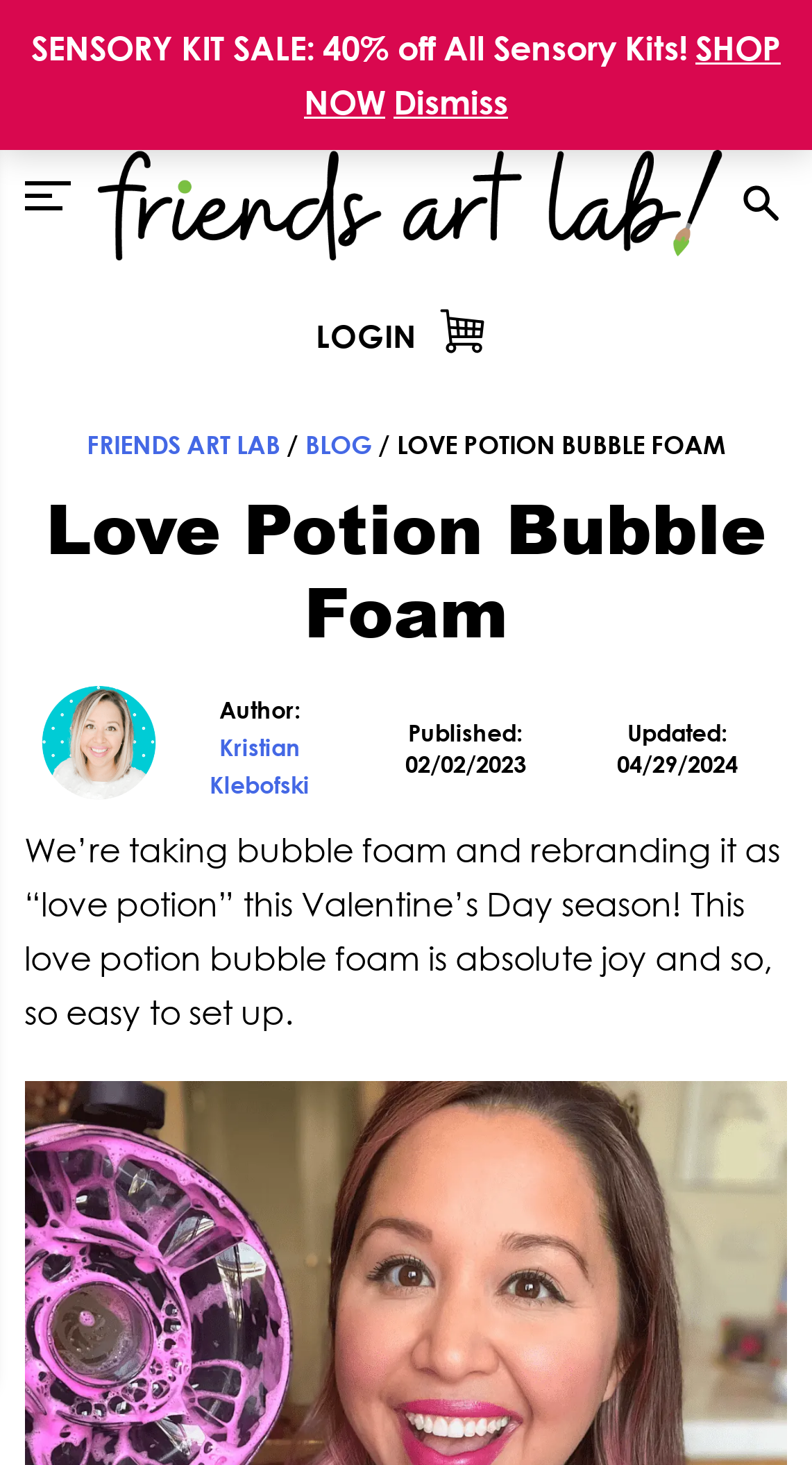Create an elaborate caption for the webpage.

This webpage is about "Love Potion Bubble Foam" from Friends Art Lab. At the top left corner, there are four links to skip to different sections of the page: primary navigation, main content, primary sidebar, and footer. 

Below these links, there is a call-to-action to download a free set of coloring pages. To the right of this, there is a button to trigger the navigation menu, accompanied by a menu icon image. 

The Friends Art Lab logo is situated at the top center, with a link to the login page and a link to the user's basket to the right. On the top right corner, there is a social media link with an image.

The main content of the page is divided into two sections. The left section has a navigation menu with links to Friends Art Lab, Blog, and other pages. The right section has a heading "Love Potion Bubble Foam" and an image below it. 

Below the heading, there is information about the author, Kristian Klebofski, and the publication and update dates of the article. The main text of the article starts with "We’re taking bubble foam and rebranding it as “love potion” this Valentine’s Day season! This love potion bubble foam is absolute joy and so, so easy to set up."

At the top of the page, there is a banner announcing a 40% sale on all sensory kits, with a "SHOP NOW" button to the right.